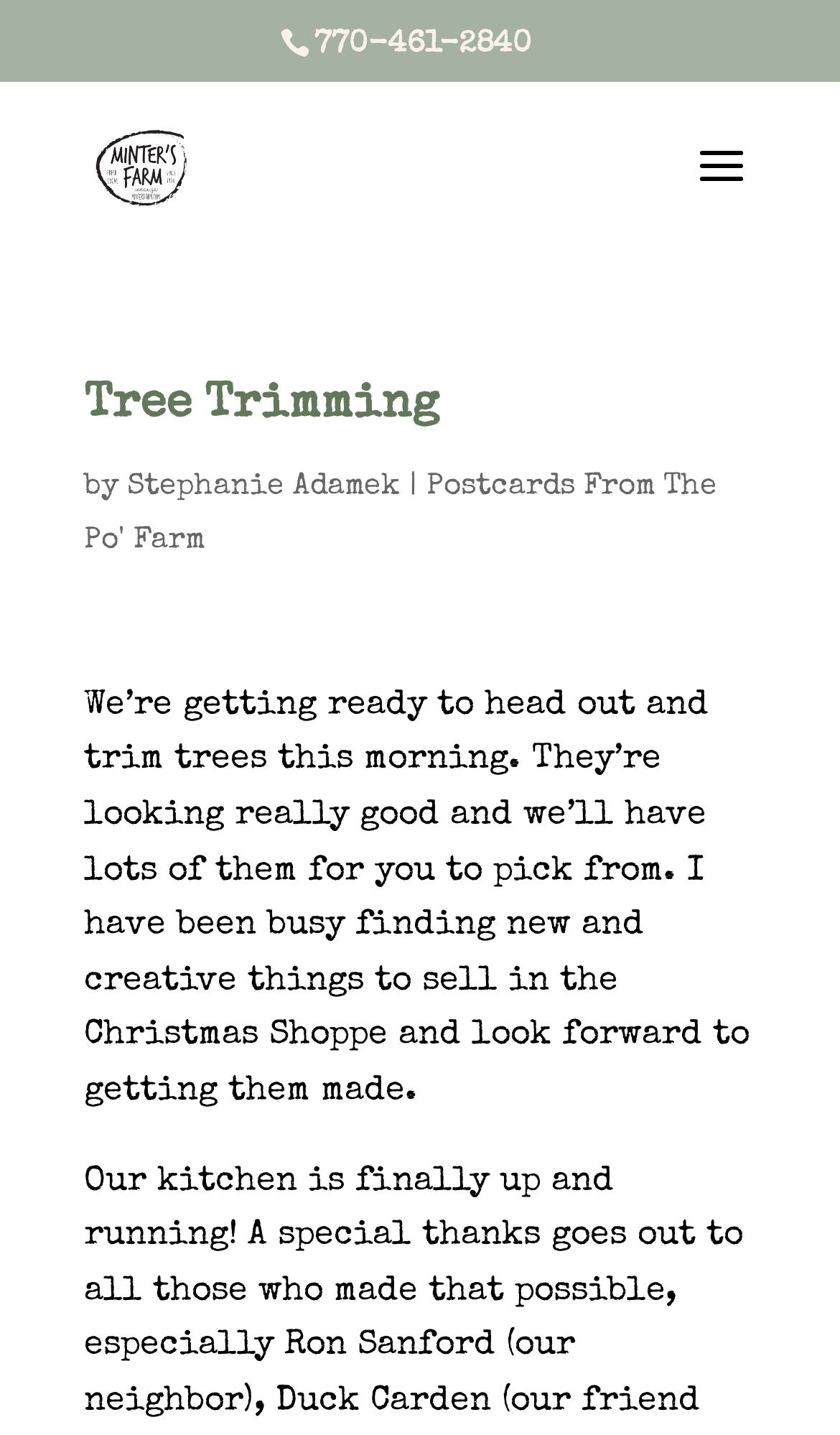Given the element description: "Postcards From The Po' Farm", predict the bounding box coordinates of the UI element it refers to, using four float numbers between 0 and 1, i.e., [left, top, right, bottom].

[0.1, 0.328, 0.854, 0.388]